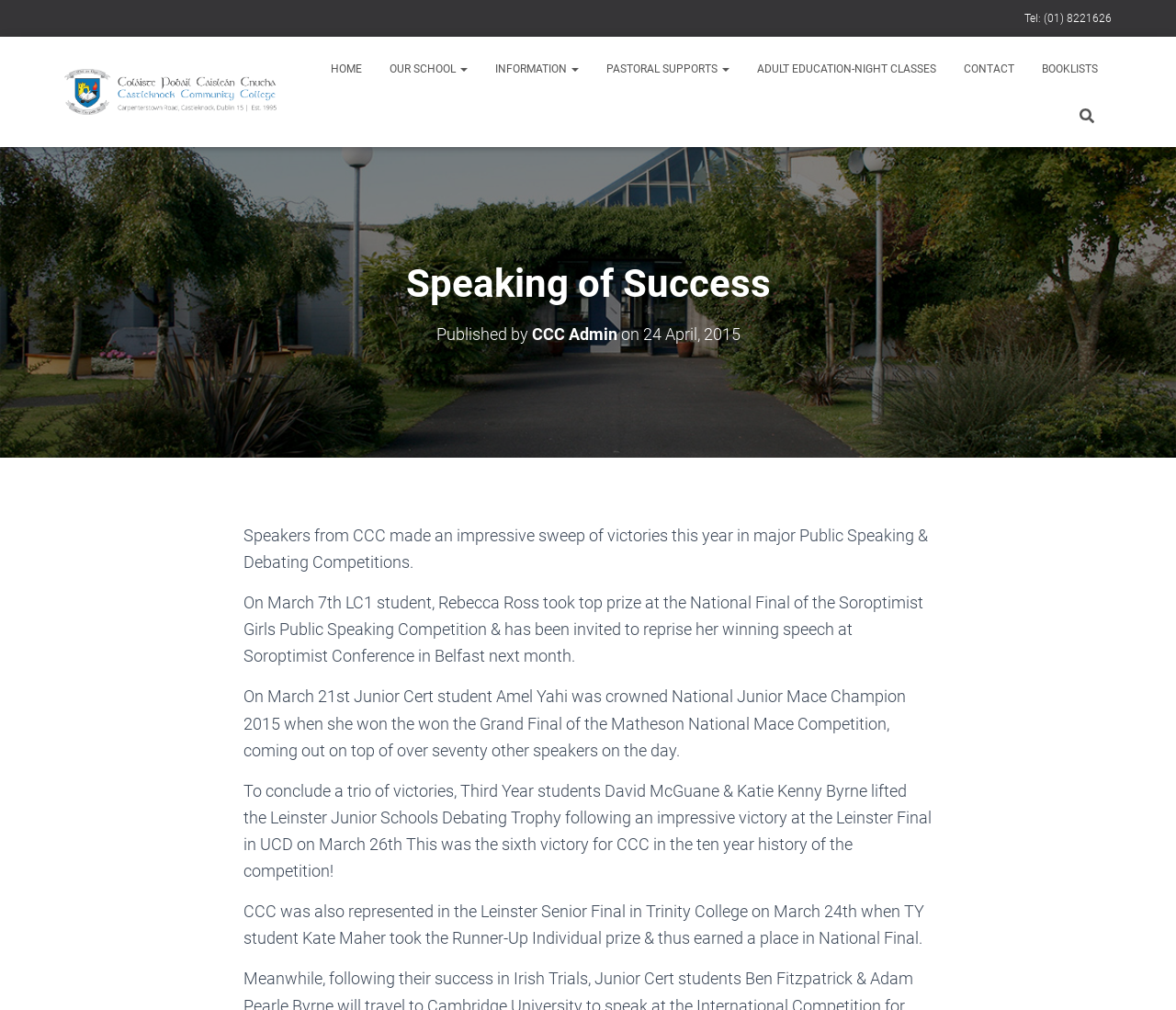Give a concise answer of one word or phrase to the question: 
How many links are in the top navigation menu?

7